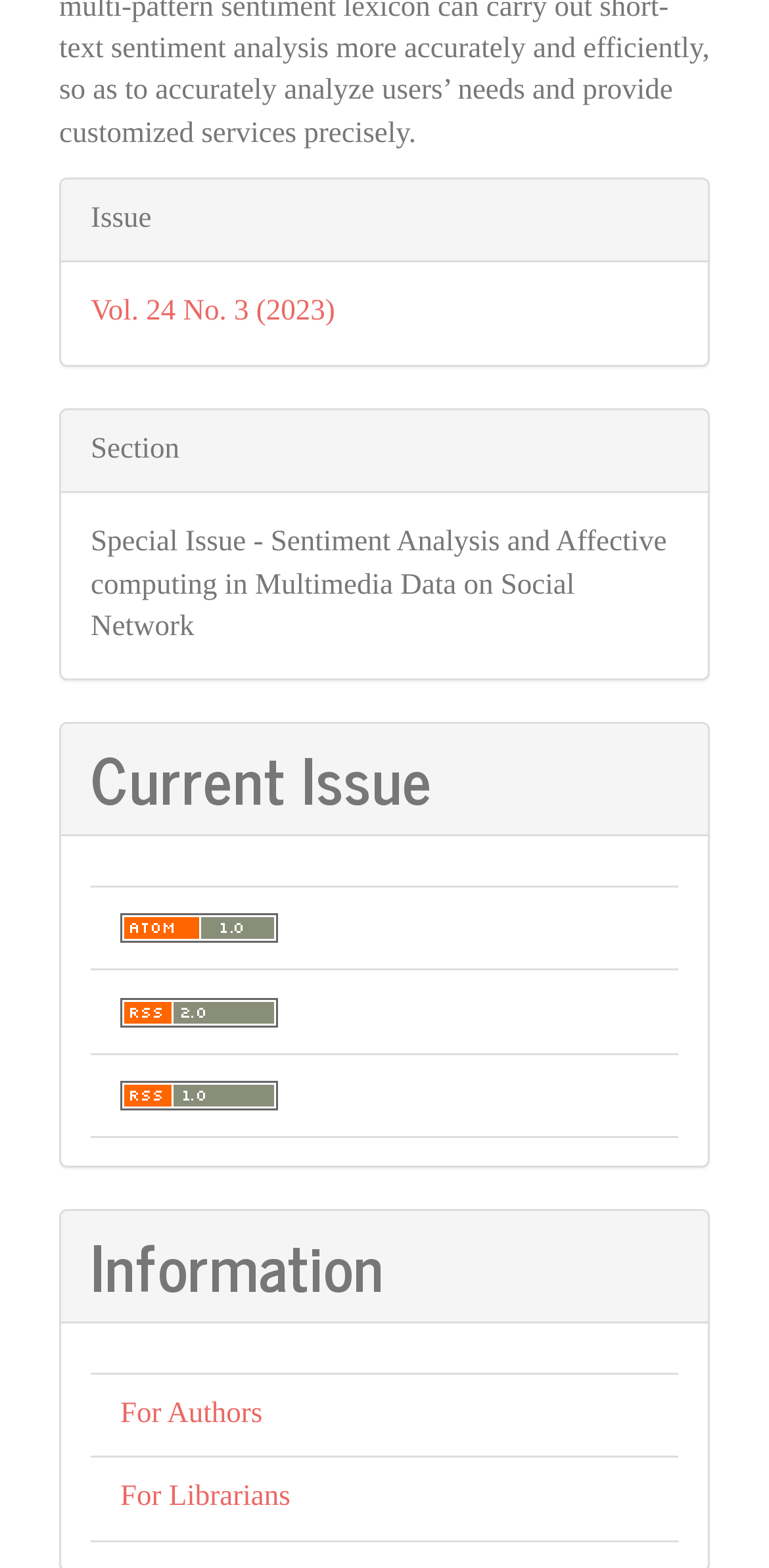Determine the bounding box for the UI element that matches this description: "For Librarians".

[0.156, 0.945, 0.378, 0.965]